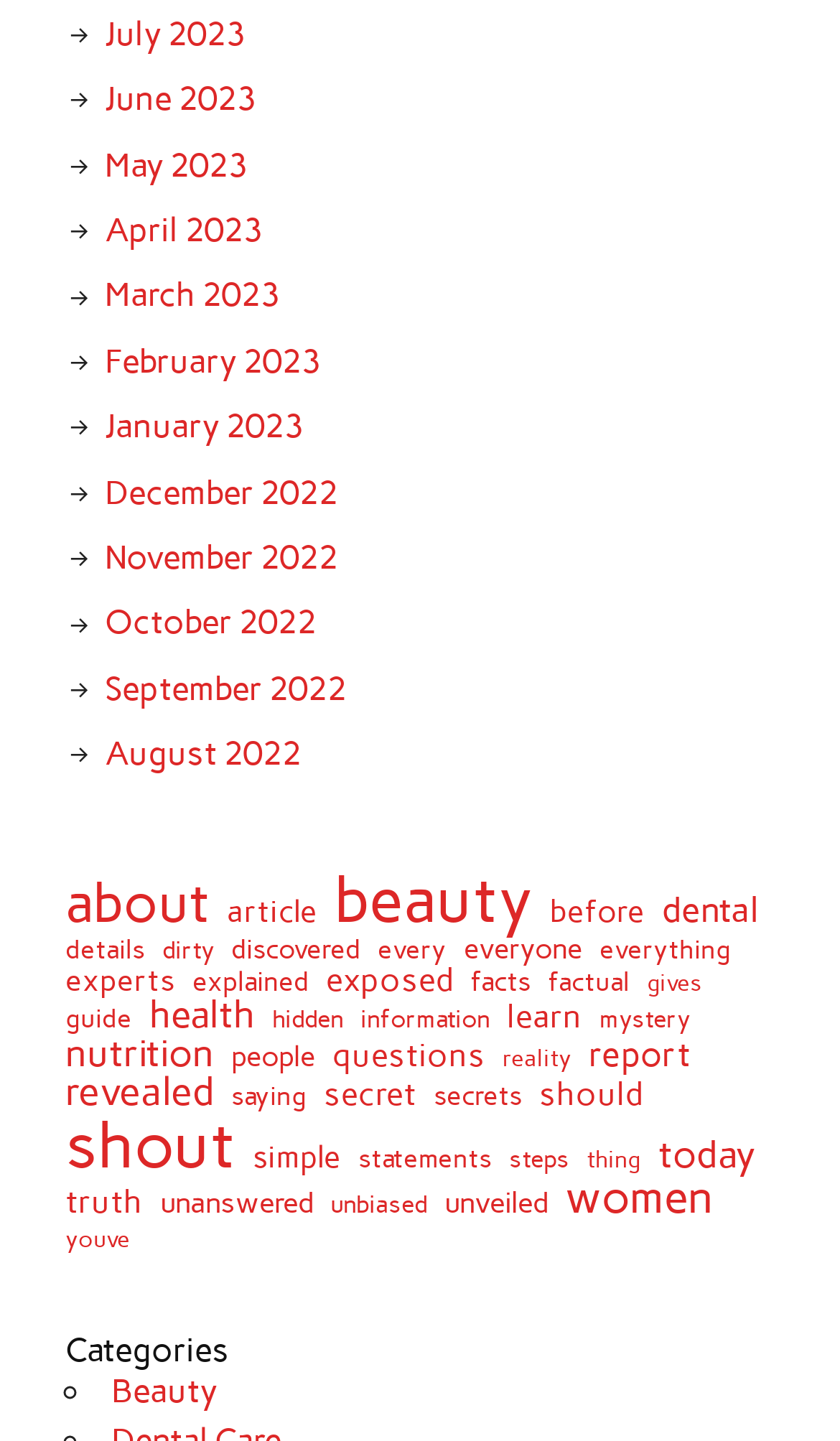Locate the bounding box of the UI element with the following description: "May 2023".

[0.125, 0.101, 0.294, 0.128]